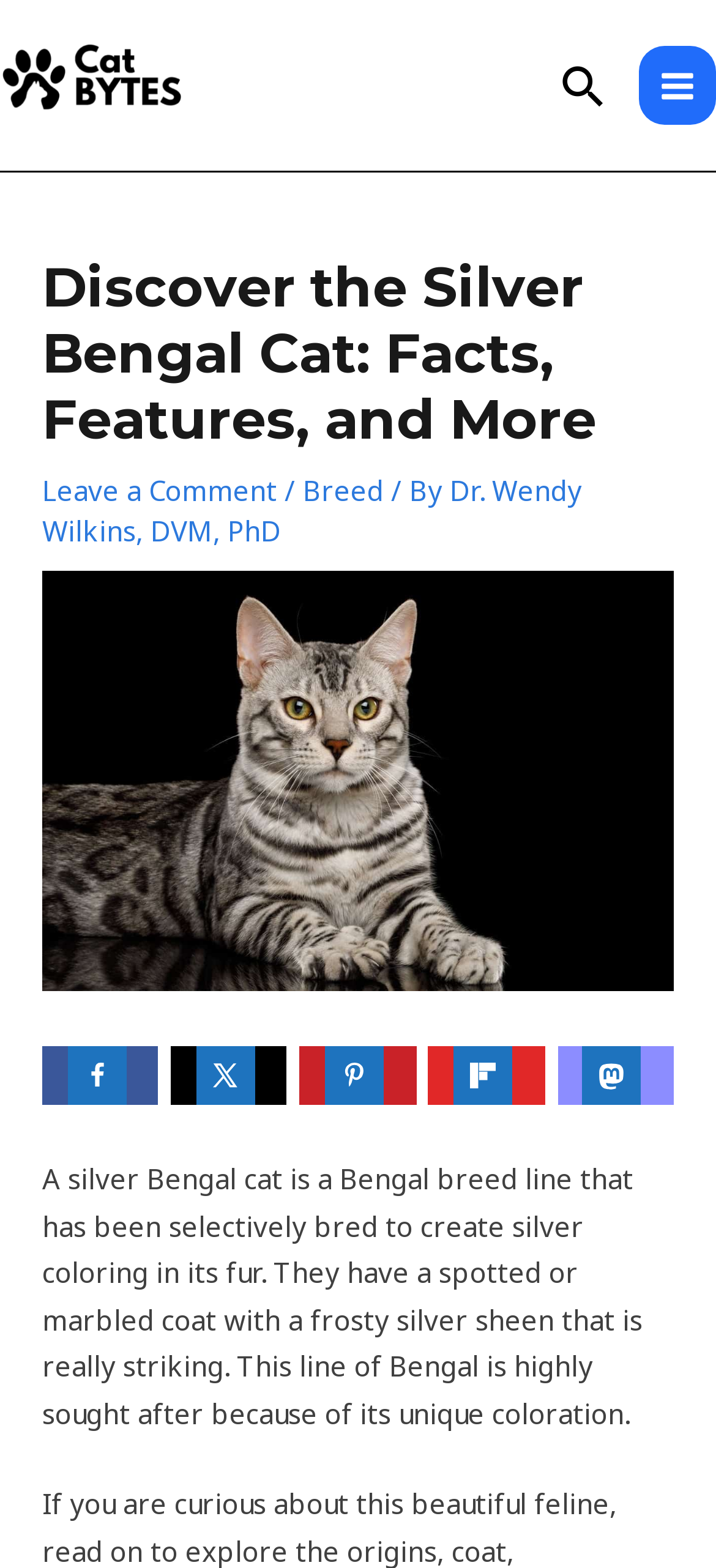What is the position of the 'MAIN MENU' button?
Please provide a comprehensive and detailed answer to the question.

By analyzing the bounding box coordinates of the 'MAIN MENU' button, I found that its y1 and y2 values are 0.03 and 0.079, respectively, which indicates that it is located at the top of the webpage. Additionally, its x1 and x2 values are 0.891 and 1.0, respectively, which suggests that it is positioned at the right side of the webpage.